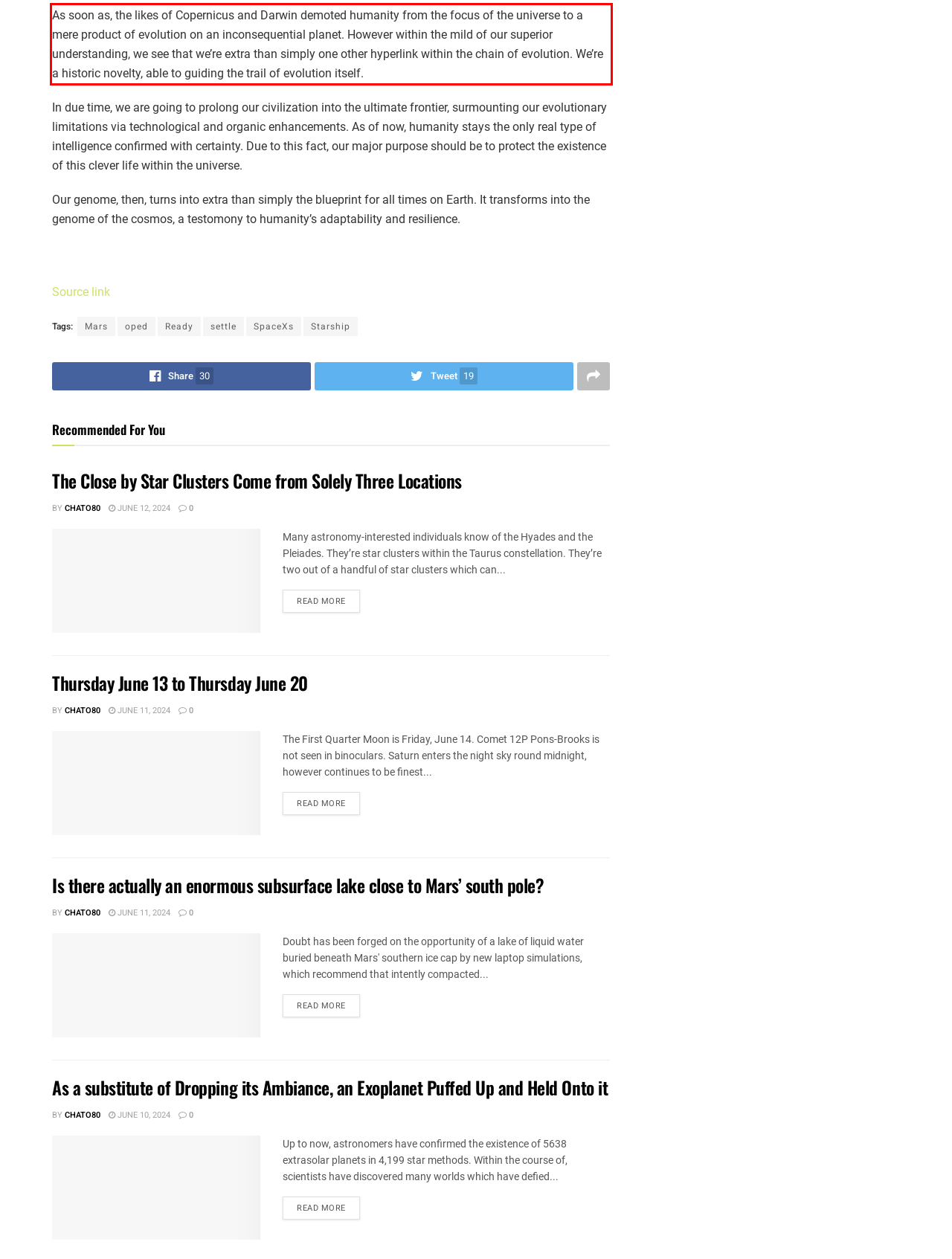Please identify the text within the red rectangular bounding box in the provided webpage screenshot.

As soon as, the likes of Copernicus and Darwin demoted humanity from the focus of the universe to a mere product of evolution on an inconsequential planet. However within the mild of our superior understanding, we see that we’re extra than simply one other hyperlink within the chain of evolution. We’re a historic novelty, able to guiding the trail of evolution itself.